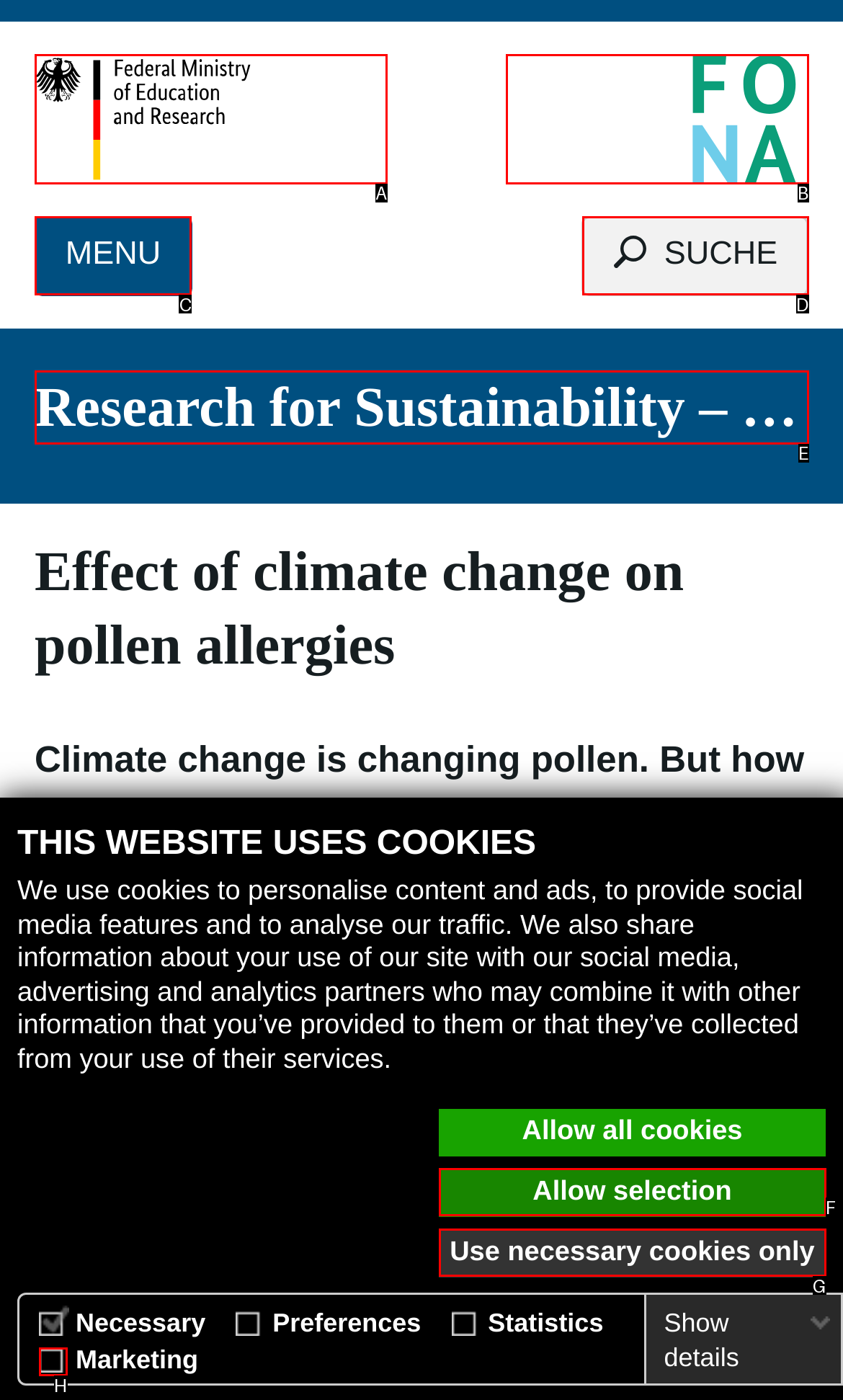Select the HTML element that matches the description: Research for Sustainable Development (FONA)
Respond with the letter of the correct choice from the given options directly.

B